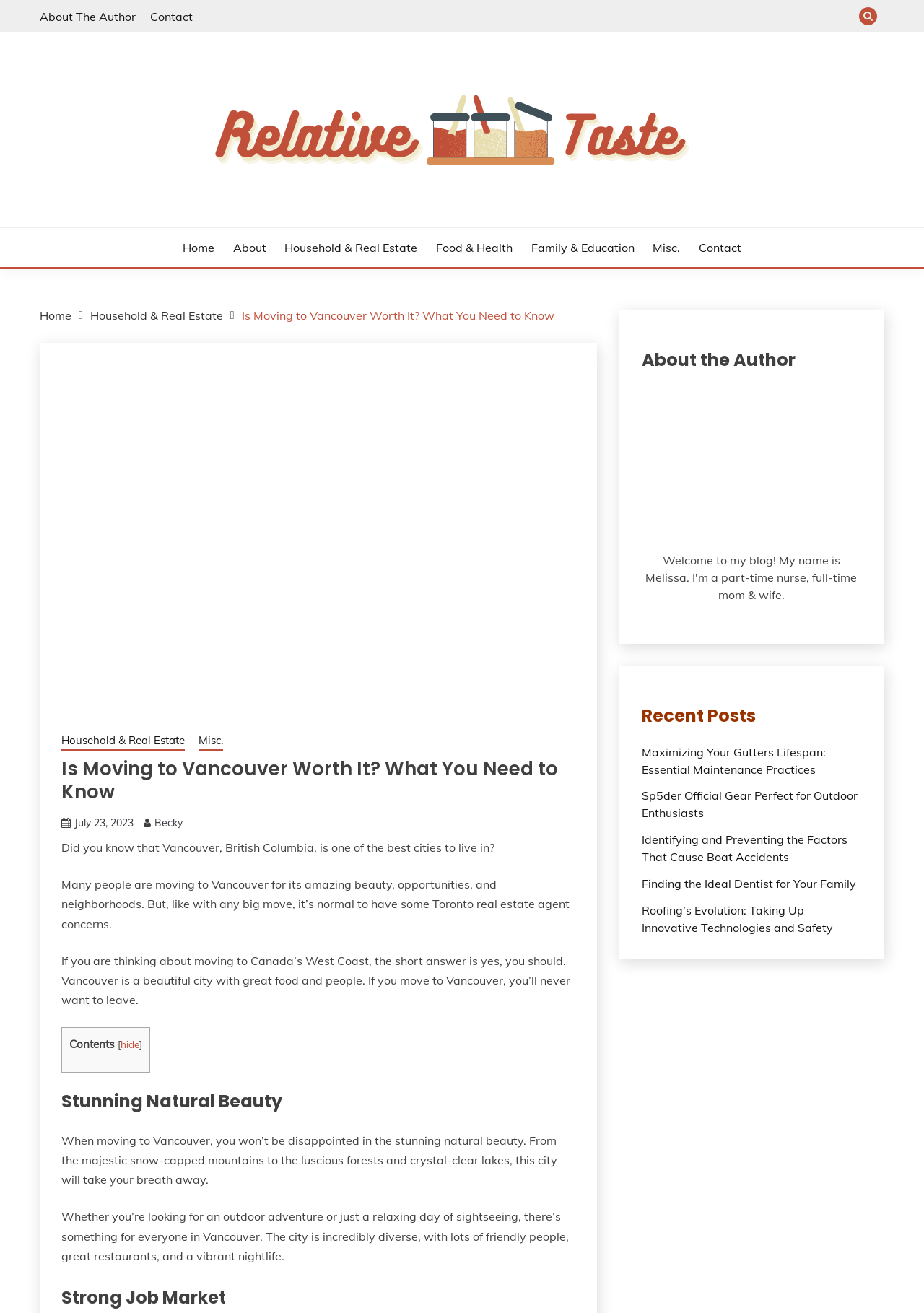Identify the bounding box coordinates of the specific part of the webpage to click to complete this instruction: "Click the 'RELATIVE TASTE' link".

[0.043, 0.158, 0.27, 0.186]